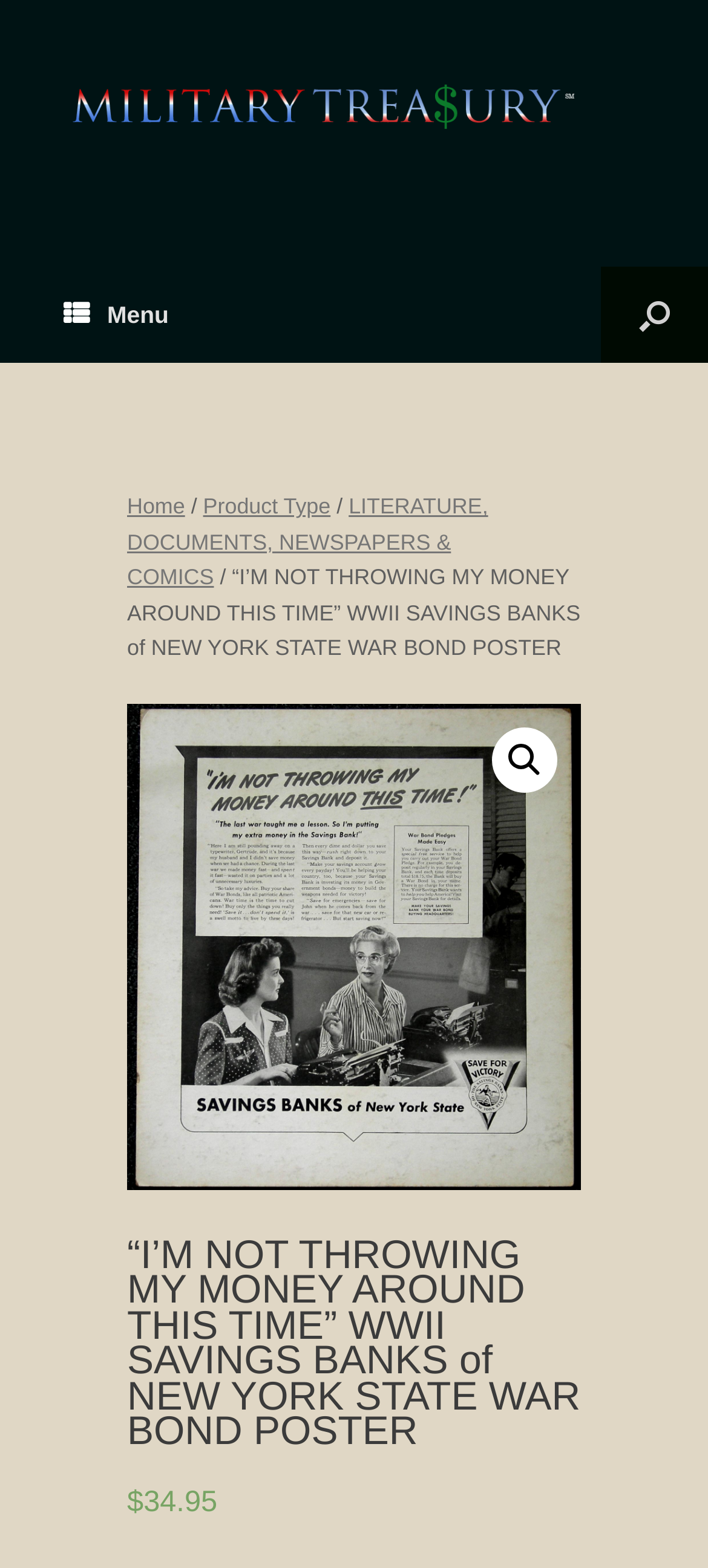What is the category of the product shown on this webpage?
Please answer the question as detailed as possible.

I found a link element with the text 'LITERATURE, DOCUMENTS, NEWSPAPERS & COMICS', which suggests that this is the category of the product shown on this webpage.